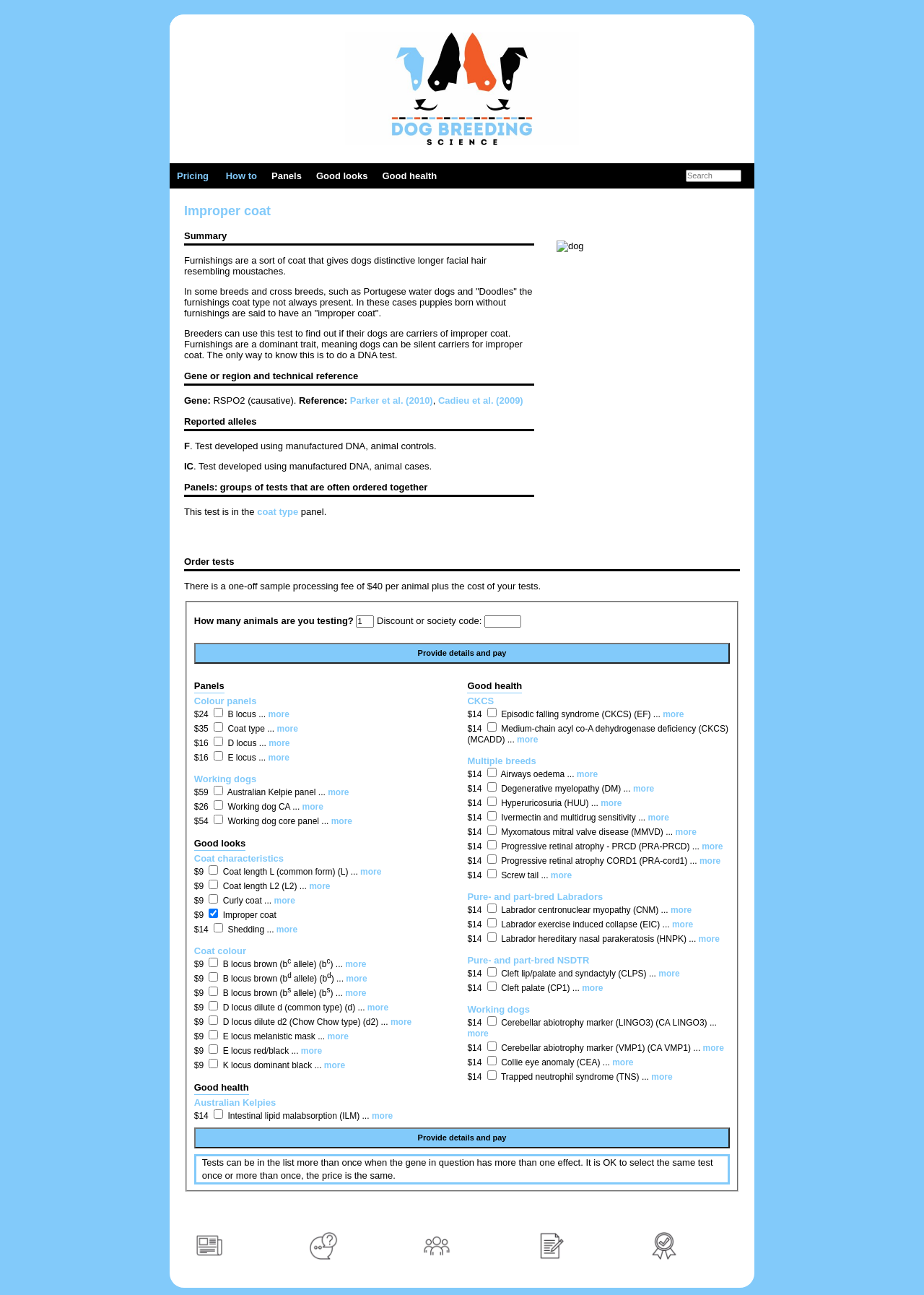Locate the bounding box coordinates of the segment that needs to be clicked to meet this instruction: "Learn more about the 'B locus' gene".

[0.286, 0.171, 0.338, 0.19]